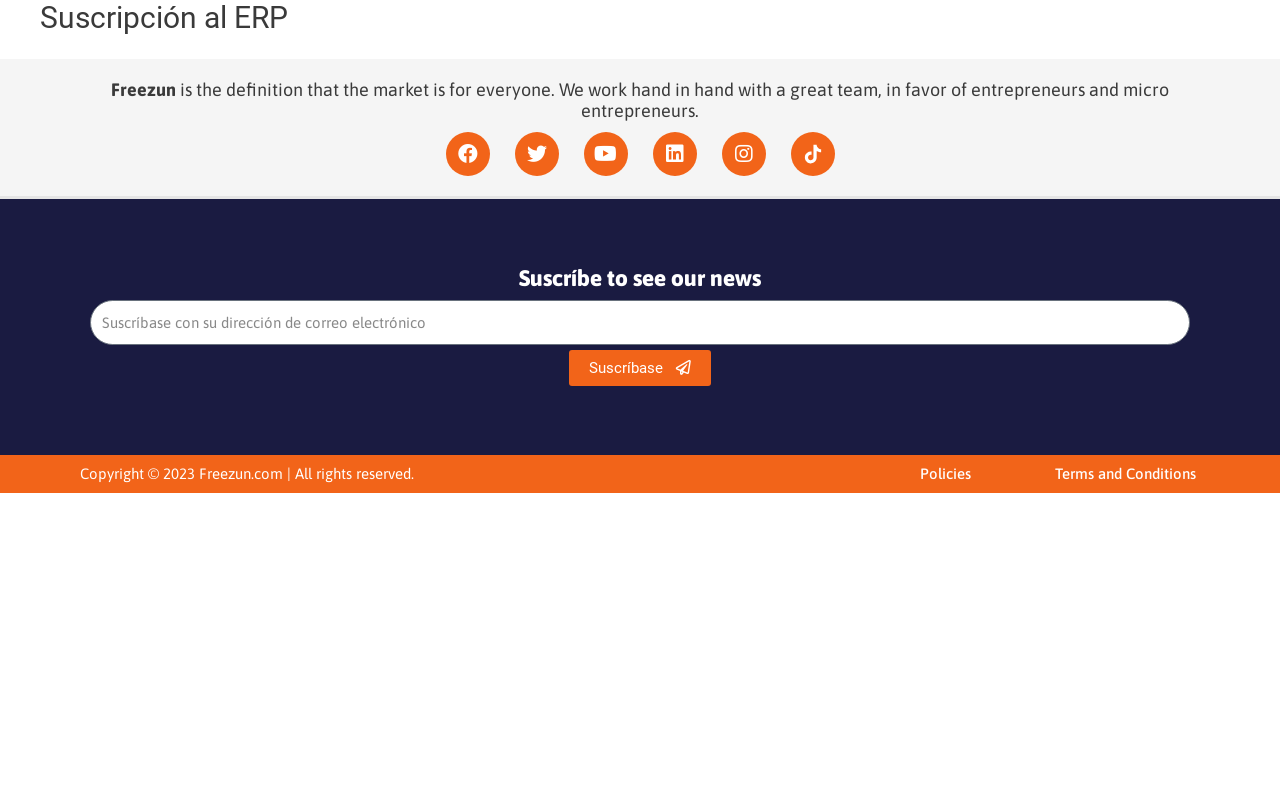What is the call-to-action of the button?
Based on the image, answer the question with a single word or brief phrase.

Suscríbase